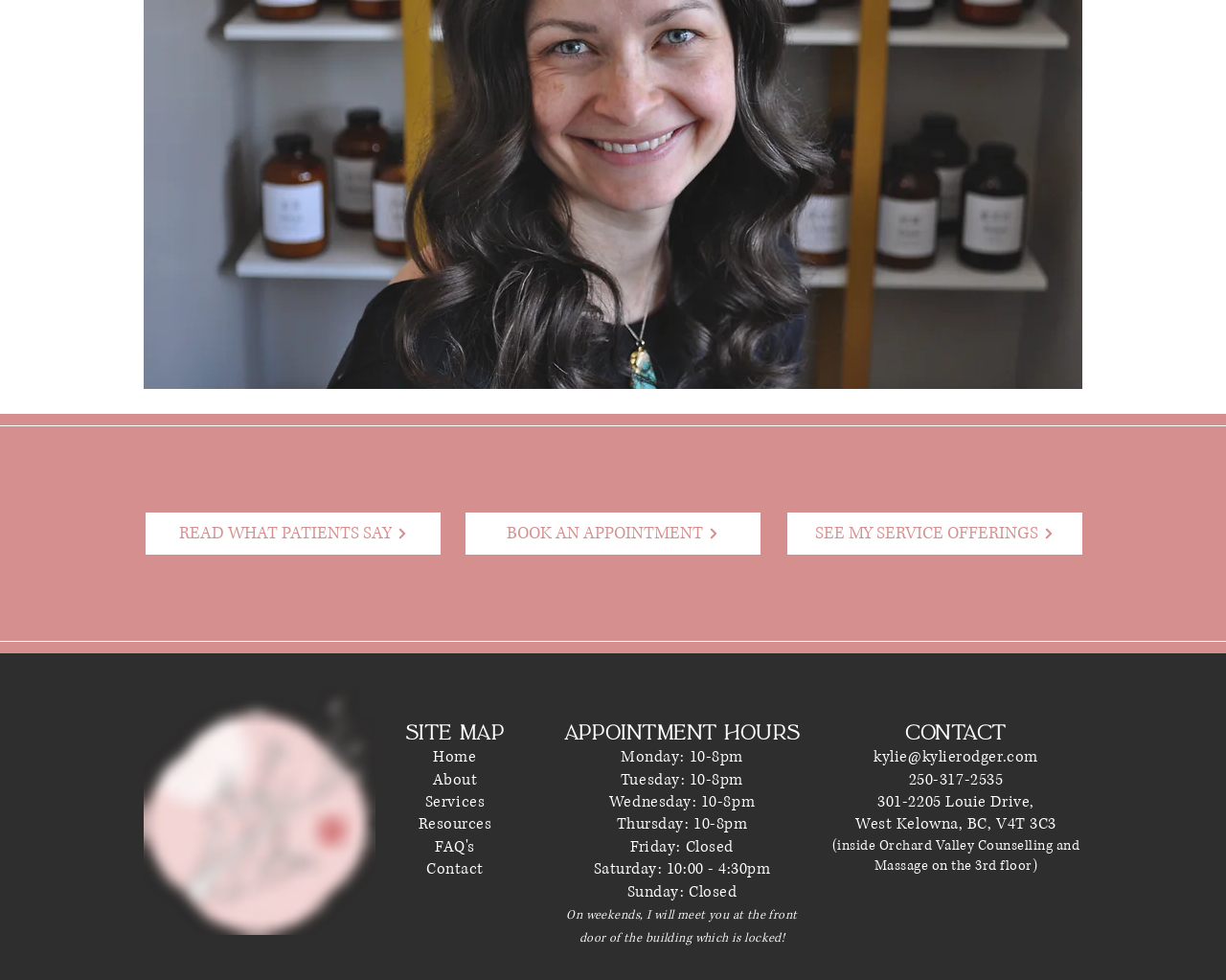What is the email address to contact?
Answer the question with a single word or phrase derived from the image.

kylie@kylierodger.com